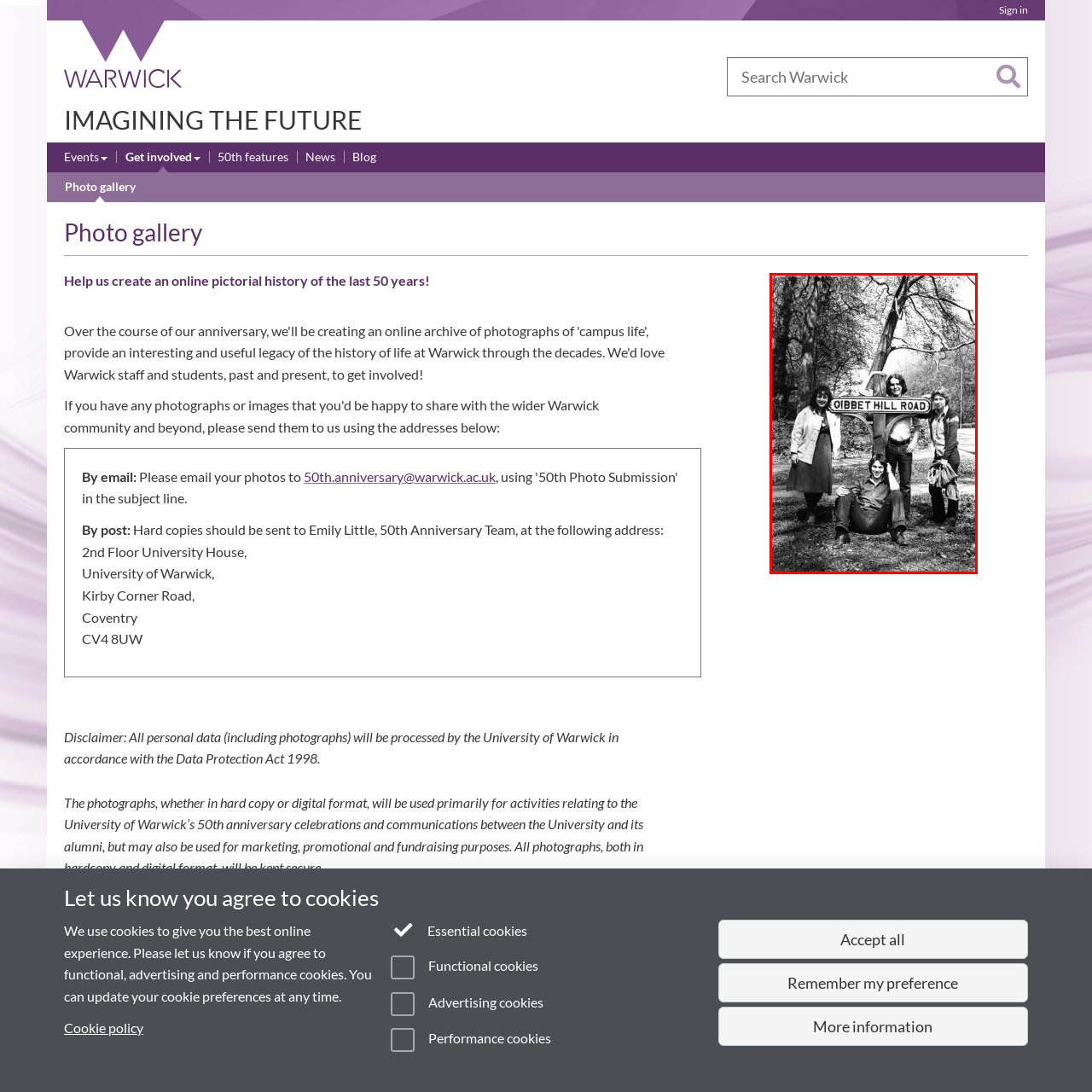Check the image marked by the red frame and reply to the question using one word or phrase:
How many individuals are posing in the image?

Four